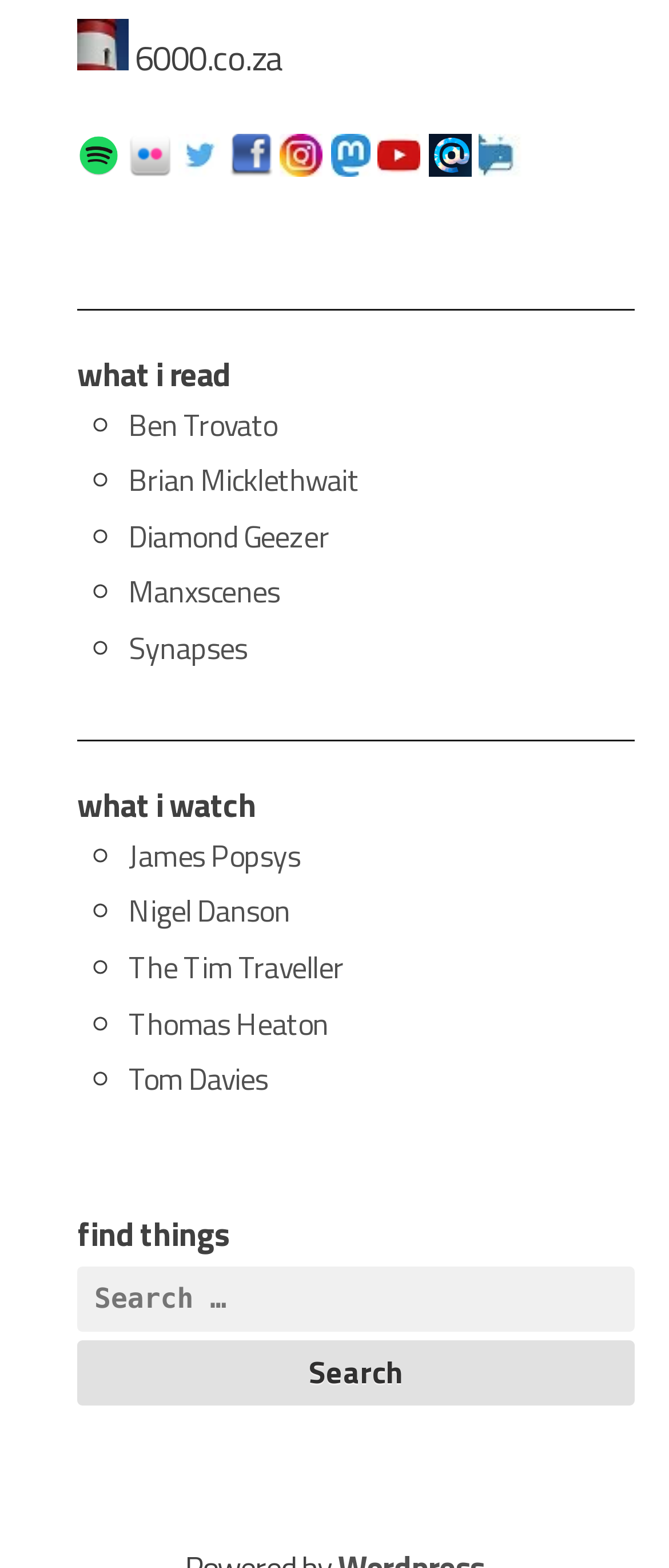Please identify the bounding box coordinates of the element I should click to complete this instruction: 'Check what I read'. The coordinates should be given as four float numbers between 0 and 1, like this: [left, top, right, bottom].

[0.115, 0.225, 0.949, 0.252]